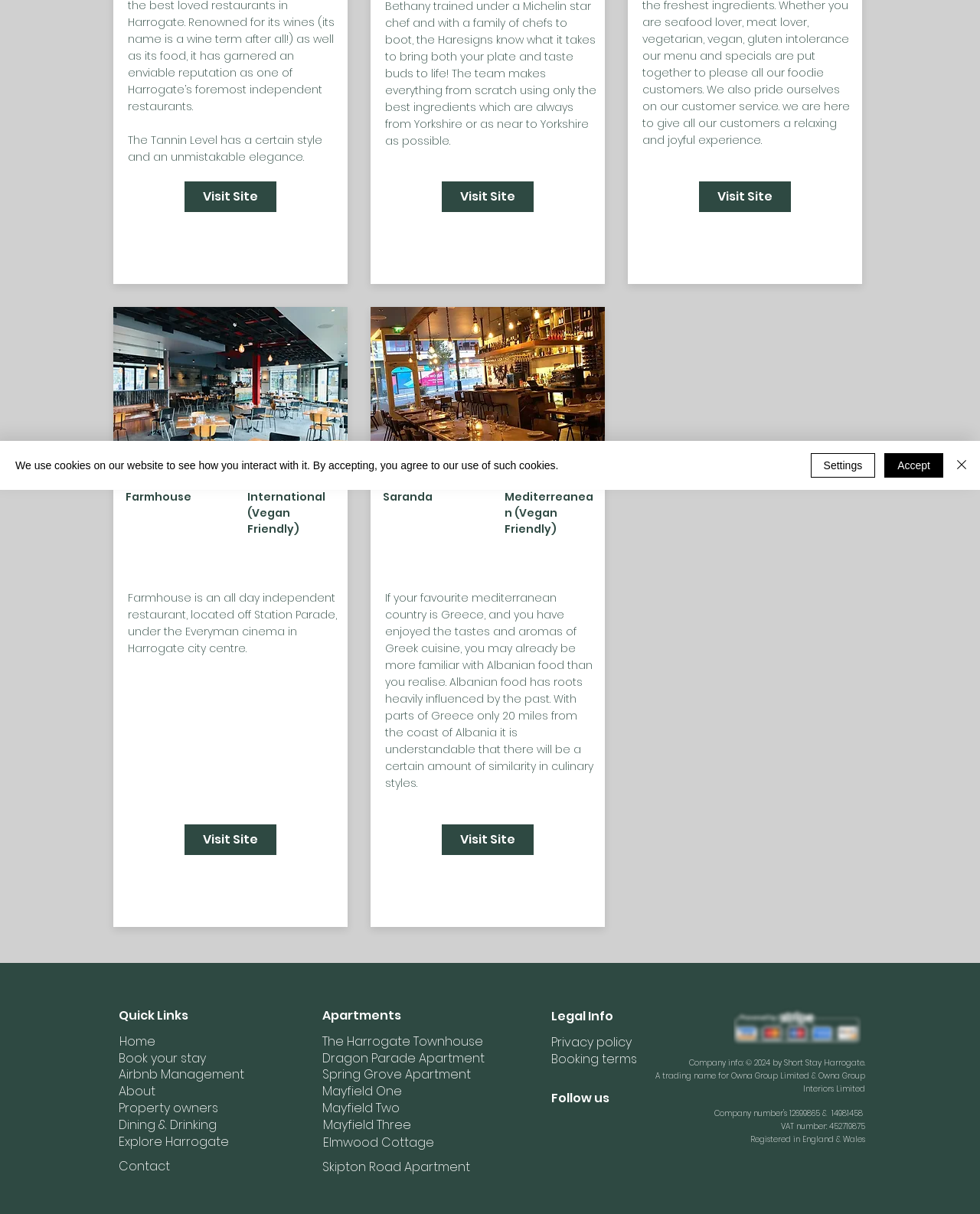Predict the bounding box for the UI component with the following description: "Let us know".

None